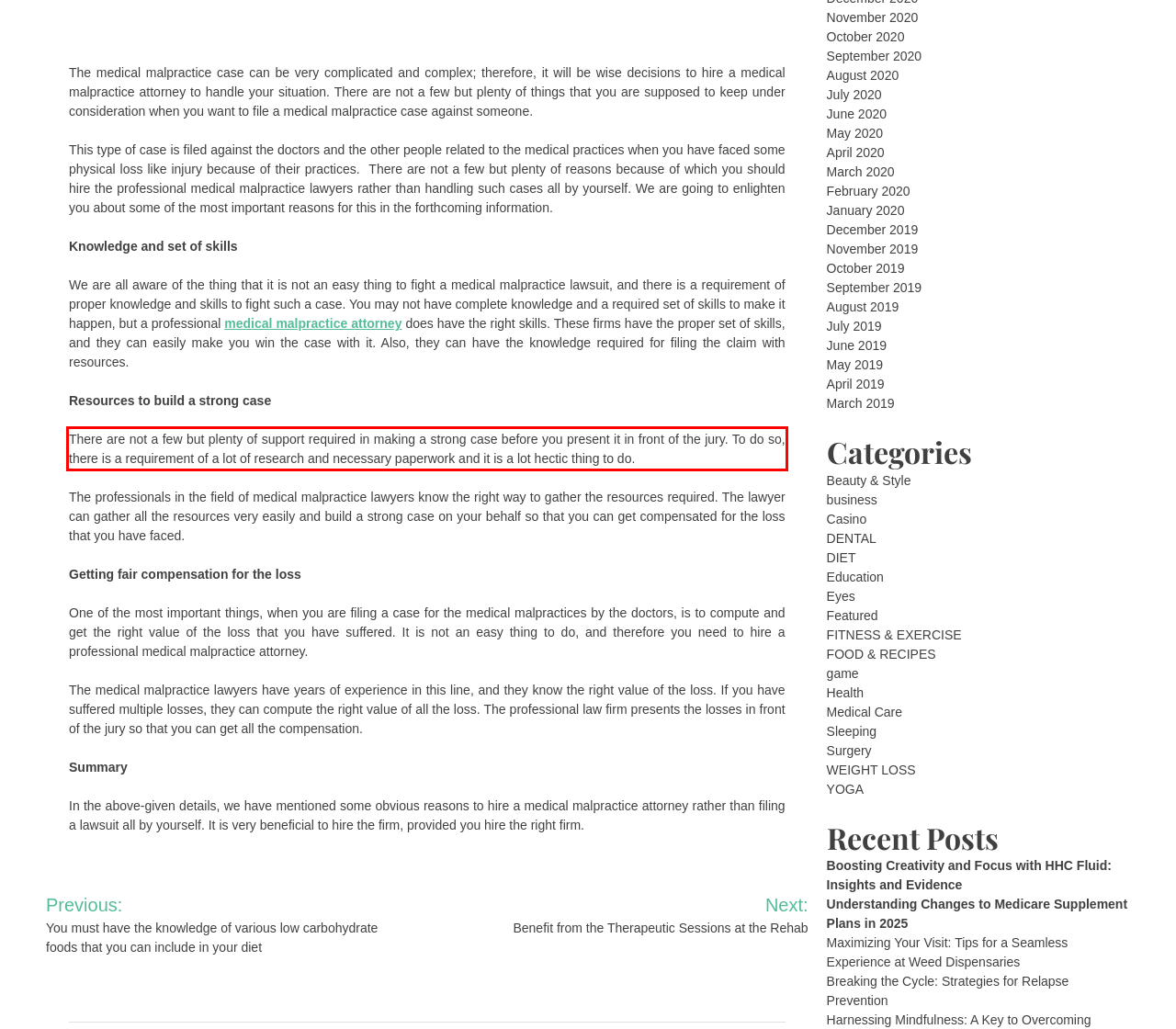Examine the webpage screenshot, find the red bounding box, and extract the text content within this marked area.

There are not a few but plenty of support required in making a strong case before you present it in front of the jury. To do so, there is a requirement of a lot of research and necessary paperwork and it is a lot hectic thing to do.